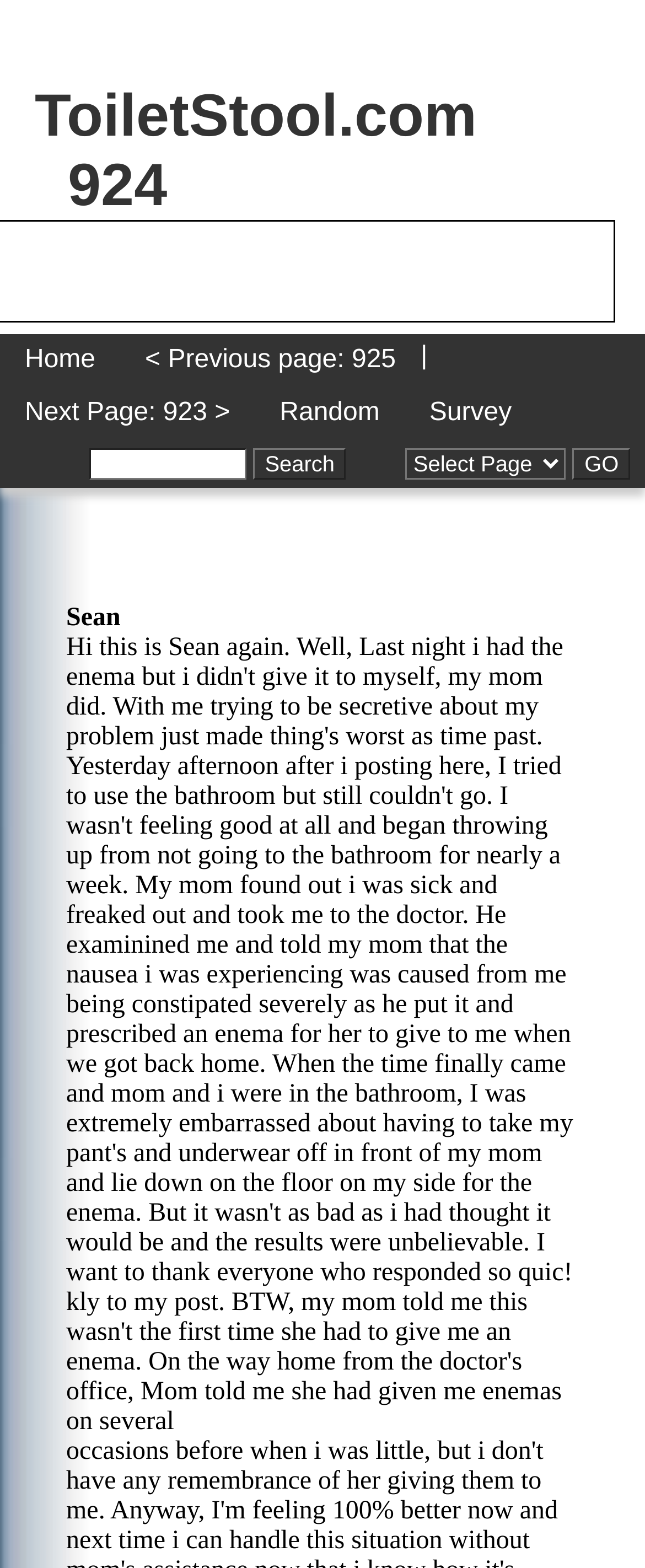How many text input fields are there?
Using the visual information, answer the question in a single word or phrase.

1